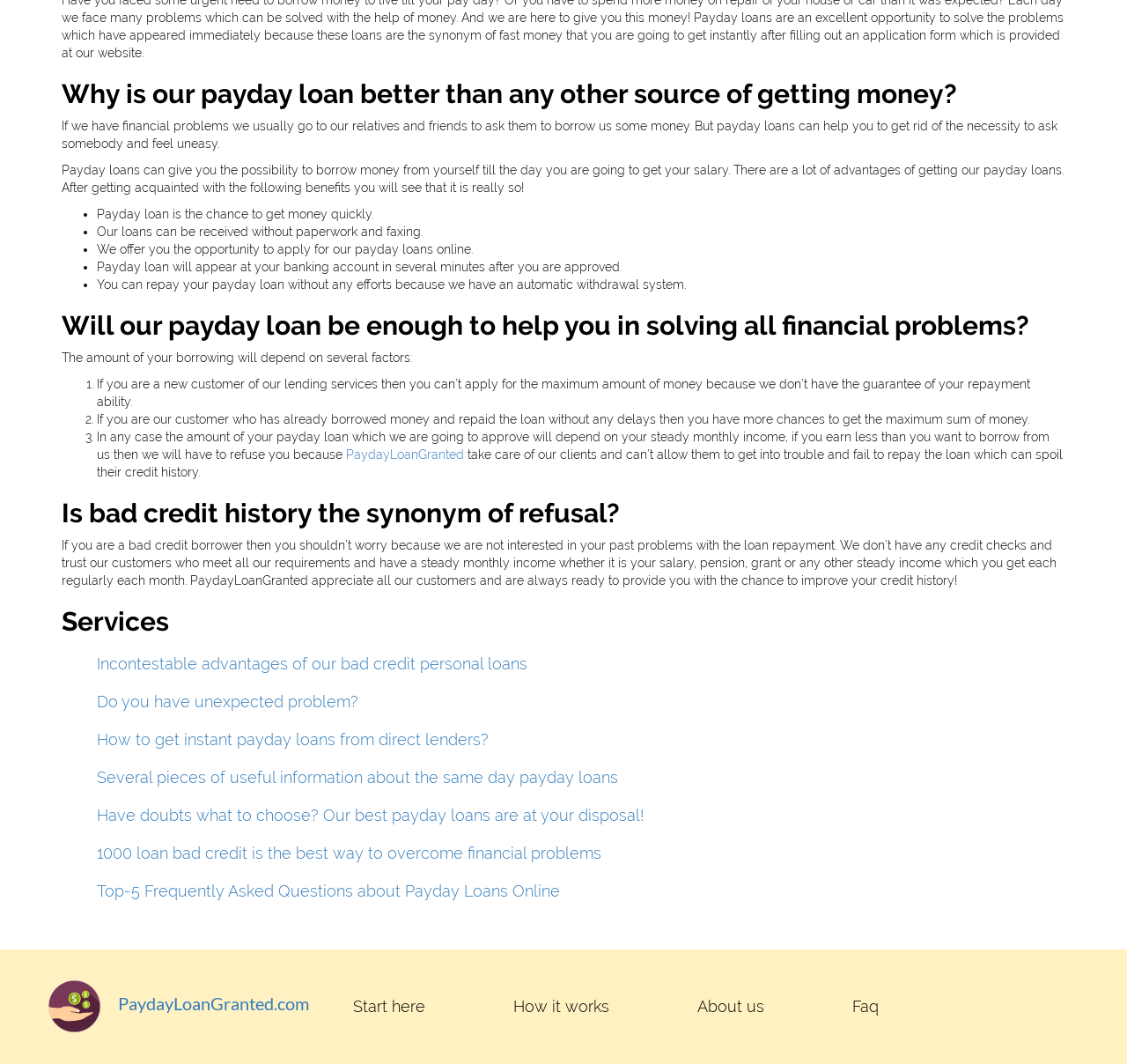Please identify the bounding box coordinates of the clickable region that I should interact with to perform the following instruction: "Visit the FAQ page". The coordinates should be expressed as four float numbers between 0 and 1, i.e., [left, top, right, bottom].

[0.717, 0.921, 0.819, 0.971]